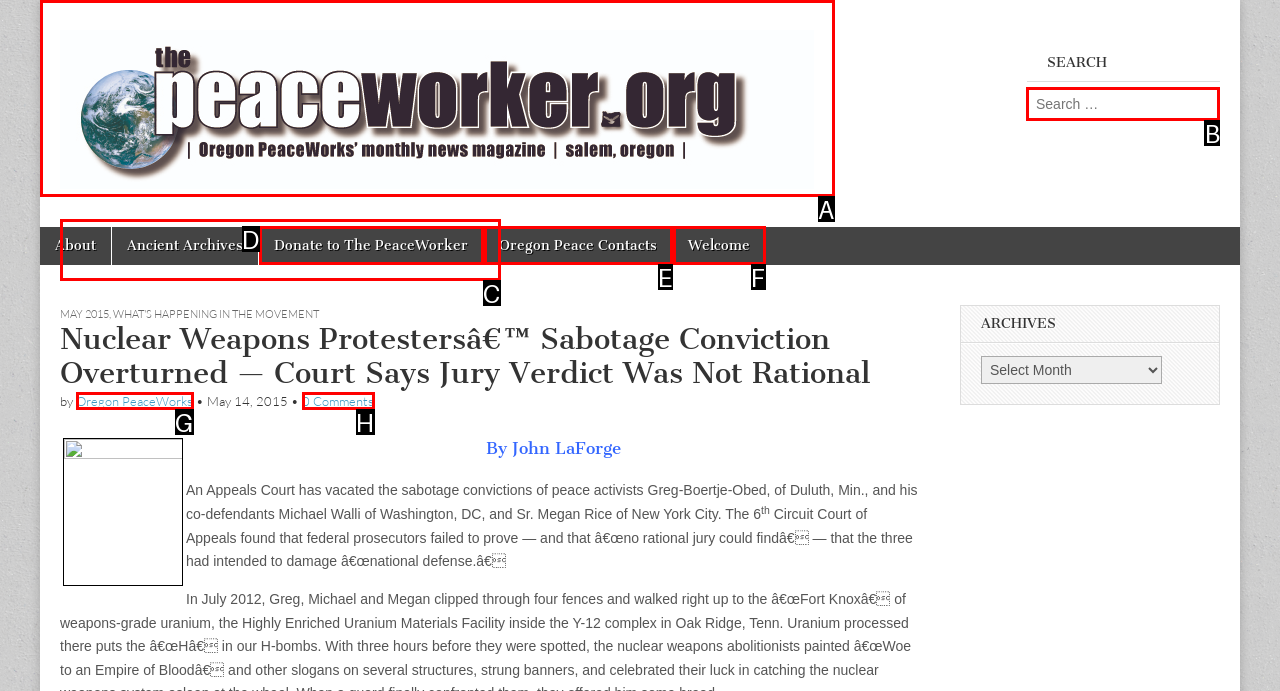Provide the letter of the HTML element that you need to click on to perform the task: Search for something.
Answer with the letter corresponding to the correct option.

B